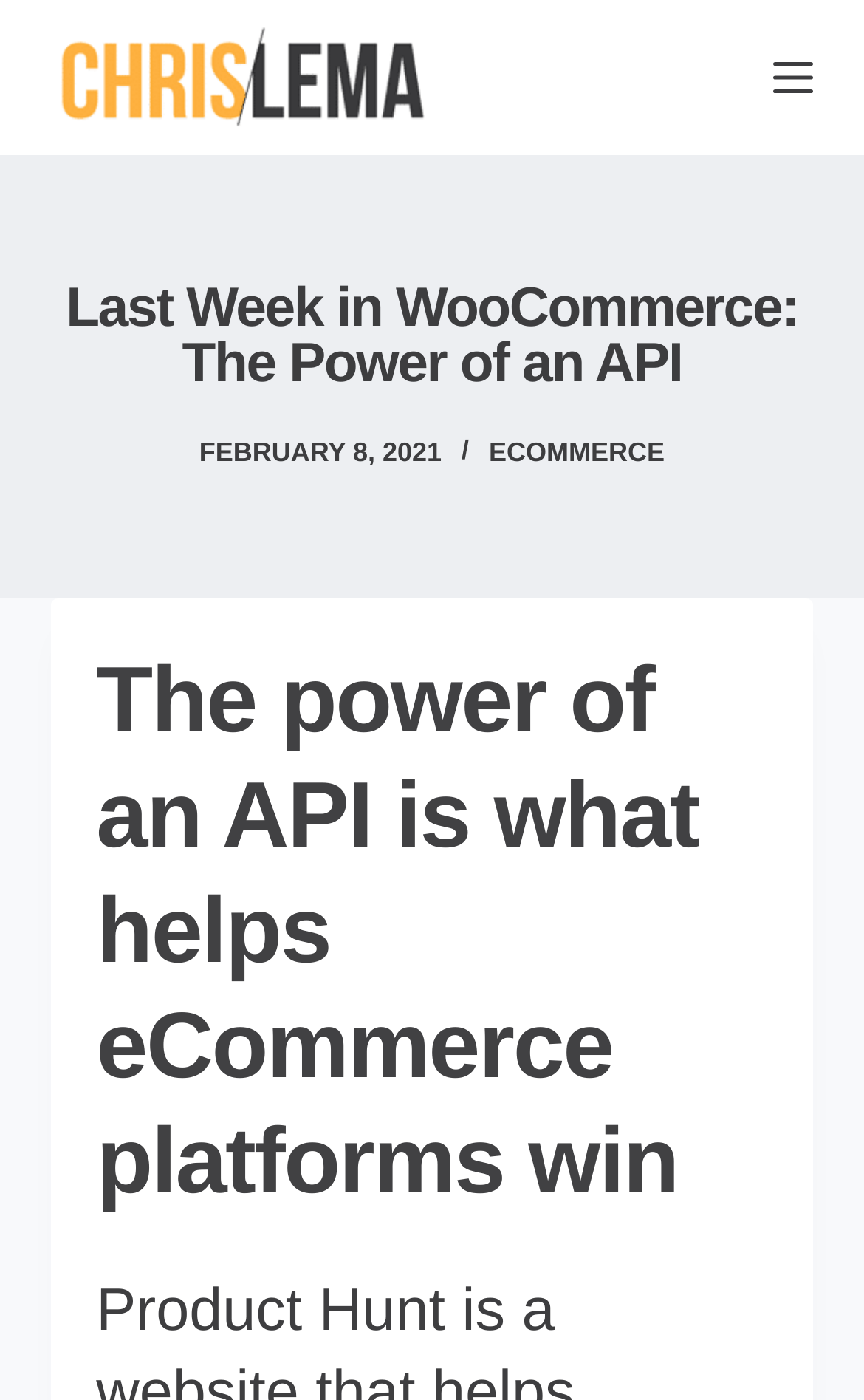Given the content of the image, can you provide a detailed answer to the question?
Is there a way to skip to the content?

I found a link element with the text 'Skip to content', which suggests that there is a way to skip to the main content of the page, likely bypassing the navigation or other elements.